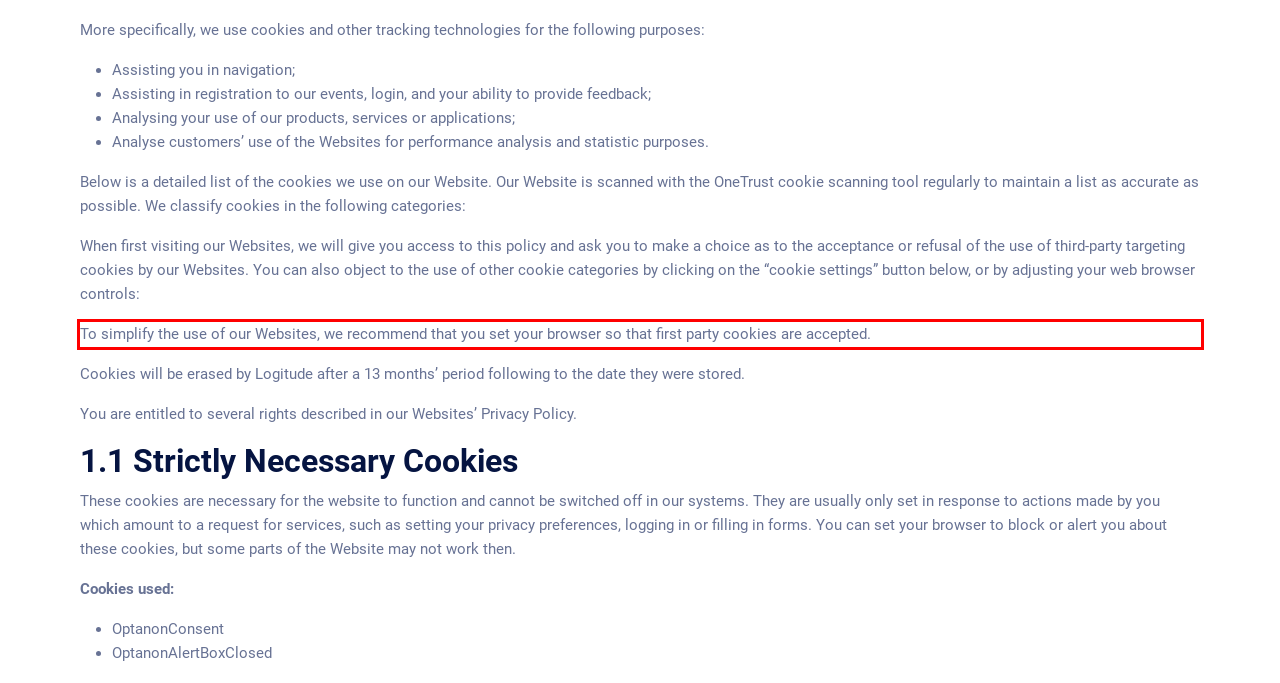From the given screenshot of a webpage, identify the red bounding box and extract the text content within it.

To simplify the use of our Websites, we recommend that you set your browser so that first party cookies are accepted.